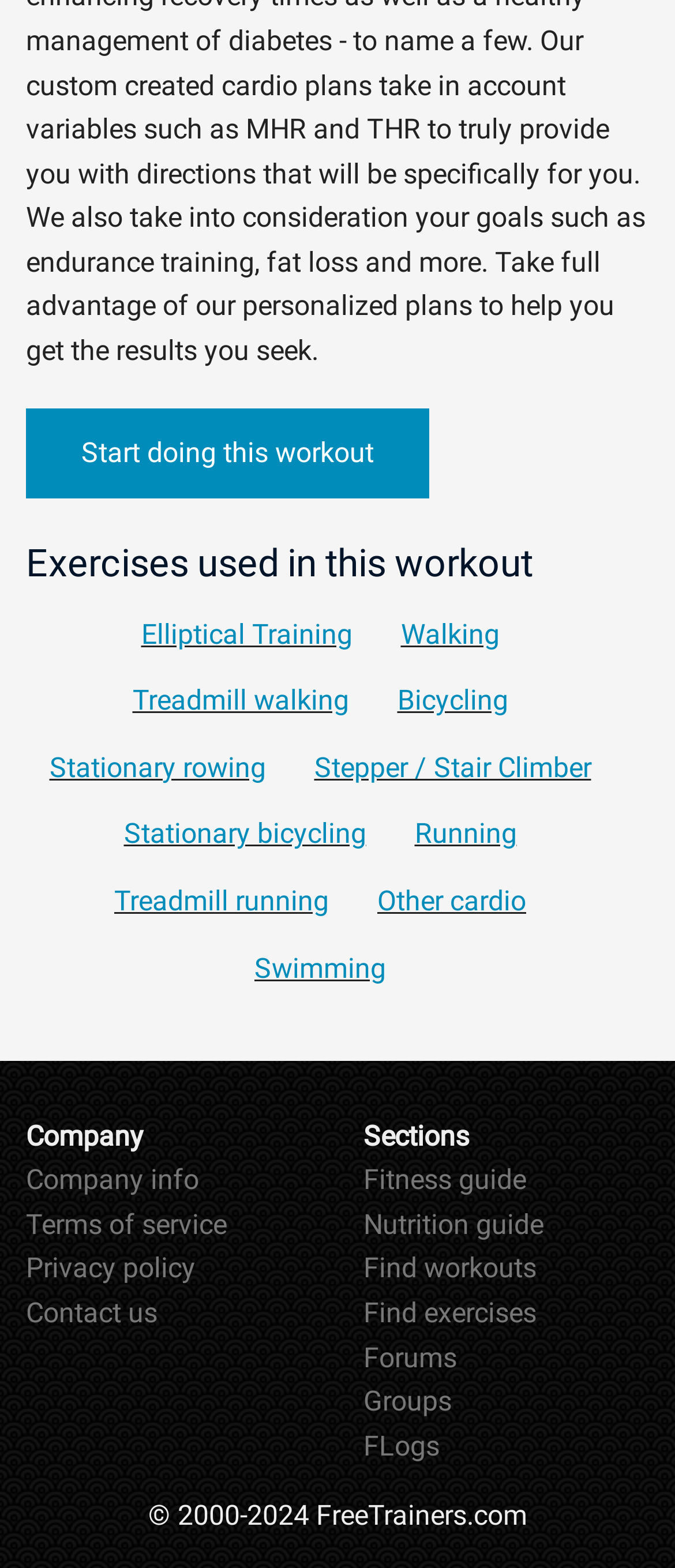What is the last link in the 'Sections' category?
Analyze the screenshot and provide a detailed answer to the question.

I looked at the links under the 'Sections' category and found that the last link is 'FLogs', which is located at the bottom of the list.